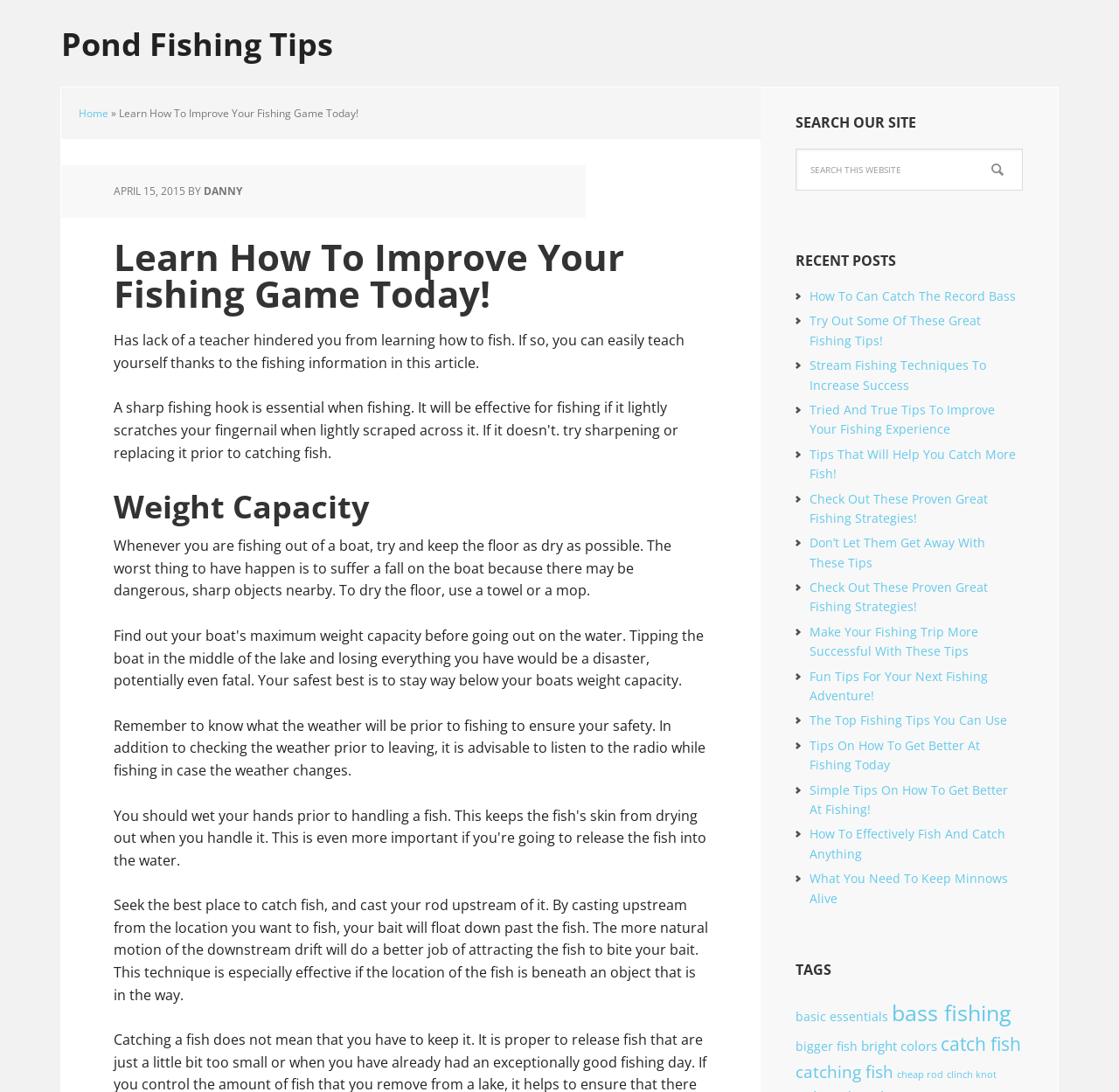Find the bounding box of the web element that fits this description: "Home".

[0.07, 0.097, 0.097, 0.11]